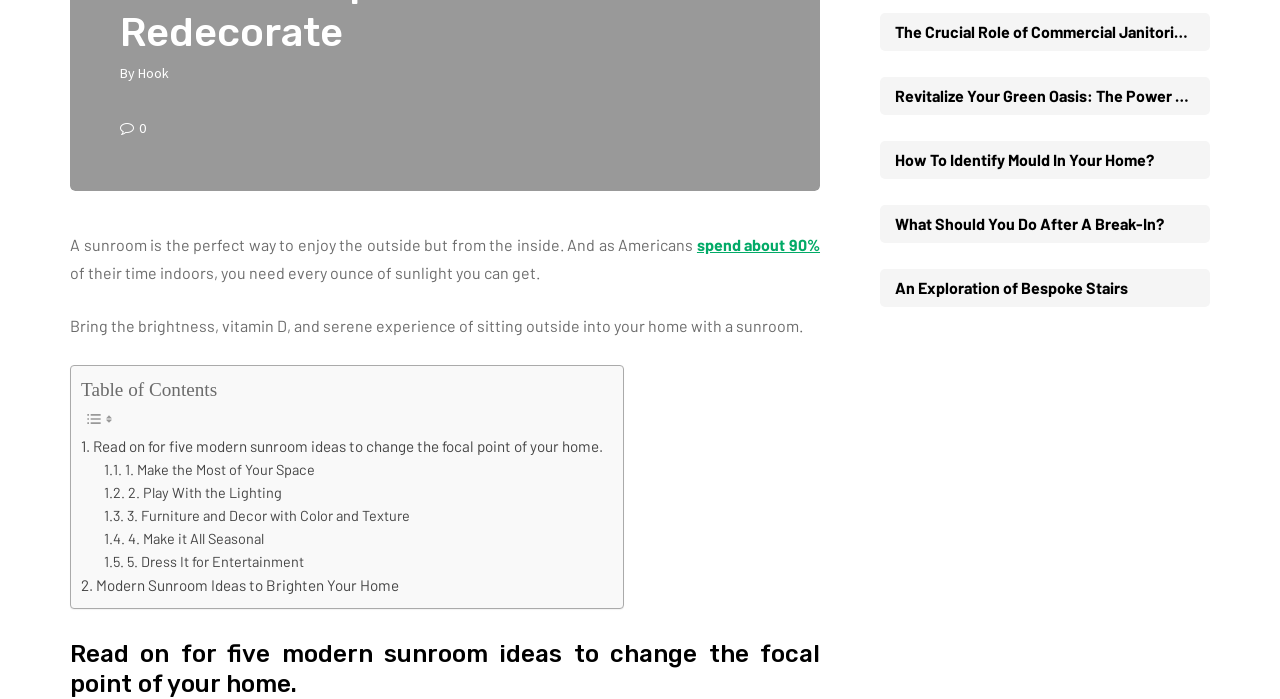Given the description of a UI element: "Hook", identify the bounding box coordinates of the matching element in the webpage screenshot.

[0.108, 0.019, 0.132, 0.044]